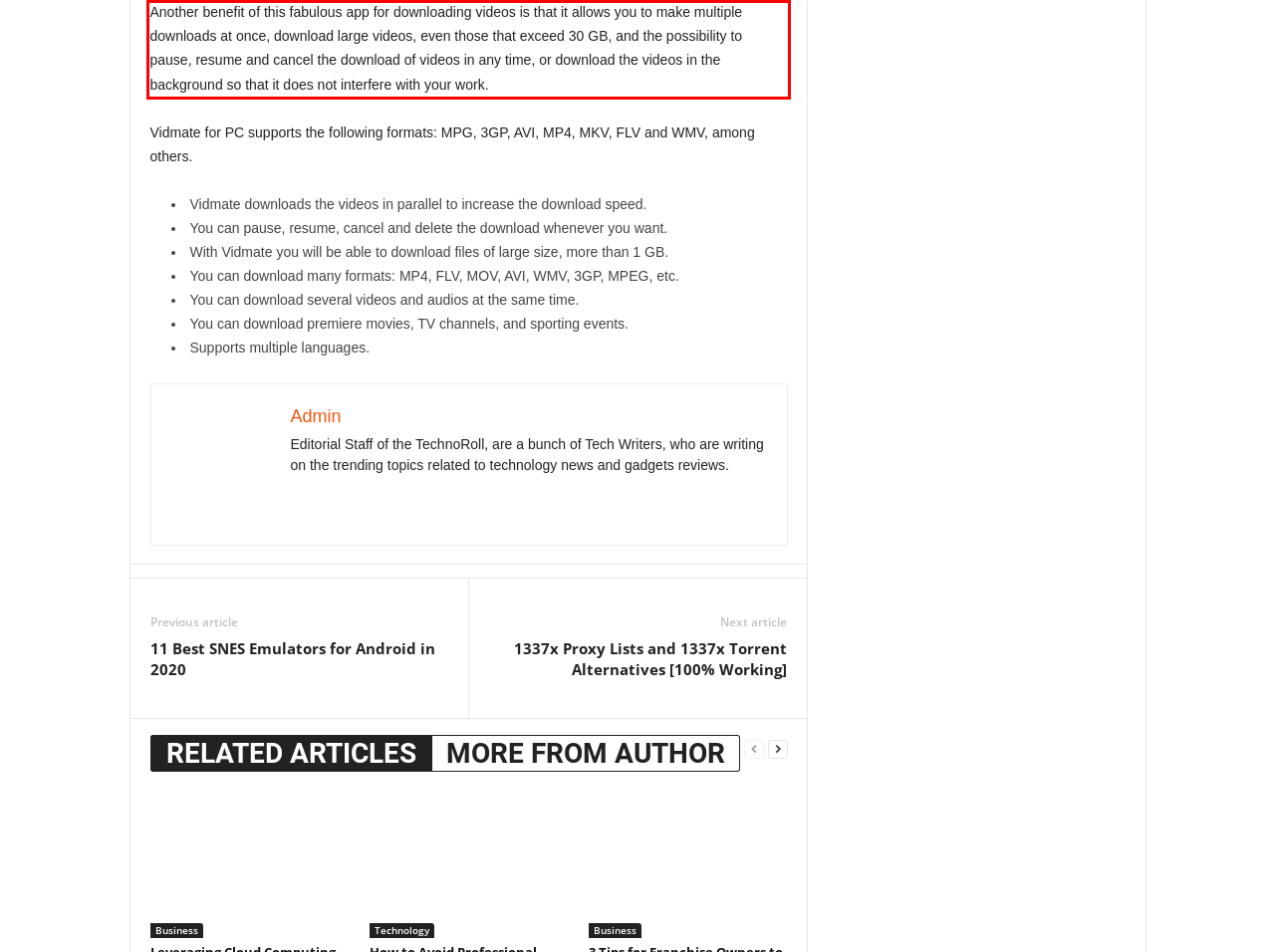There is a screenshot of a webpage with a red bounding box around a UI element. Please use OCR to extract the text within the red bounding box.

Another benefit of this fabulous app for downloading videos is that it allows you to make multiple downloads at once, download large videos, even those that exceed 30 GB, and the possibility to pause, resume and cancel the download of videos in any time, or download the videos in the background so that it does not interfere with your work.